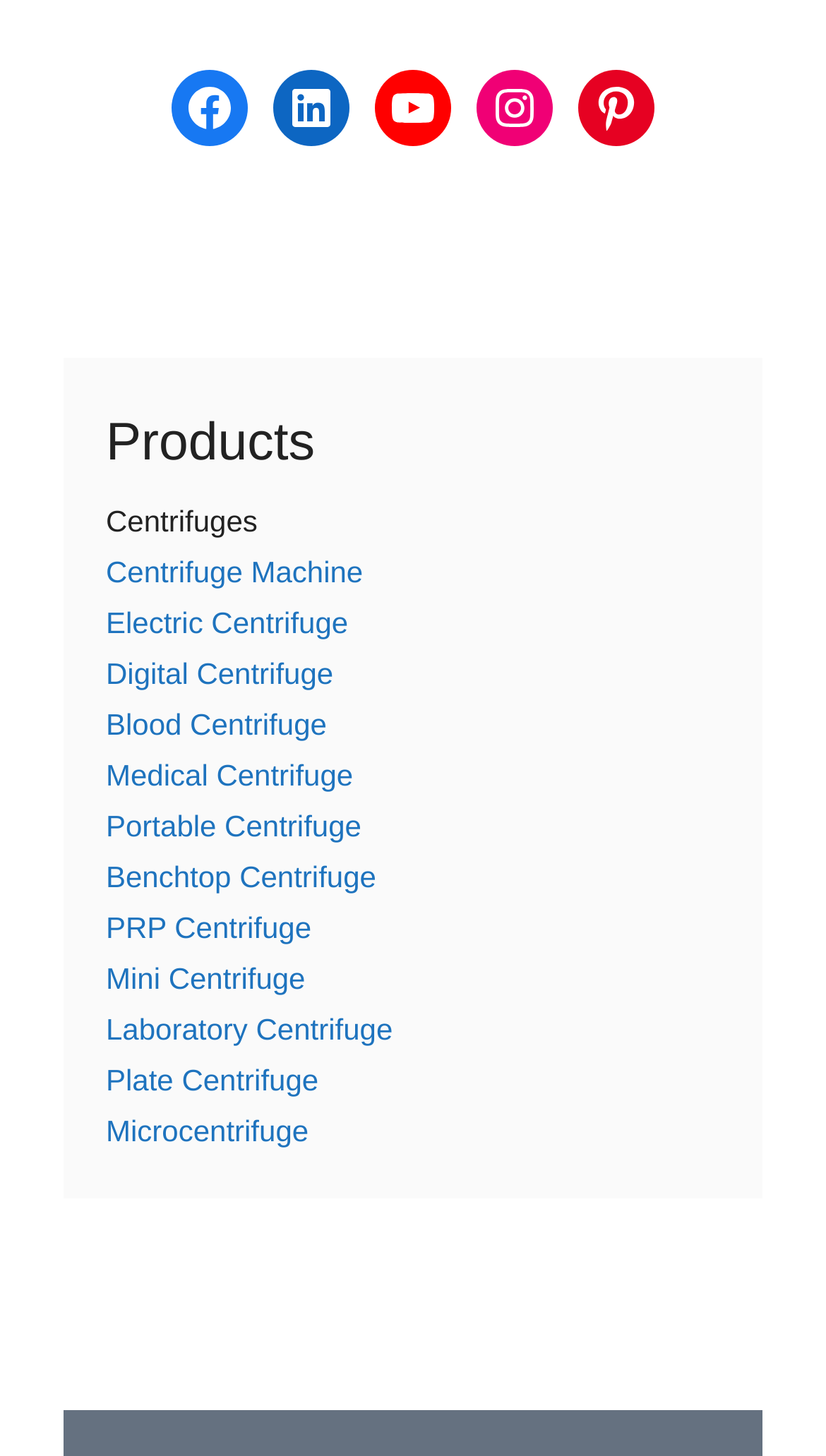Can you determine the bounding box coordinates of the area that needs to be clicked to fulfill the following instruction: "Explore Centrifuge Machine"?

[0.128, 0.381, 0.44, 0.405]